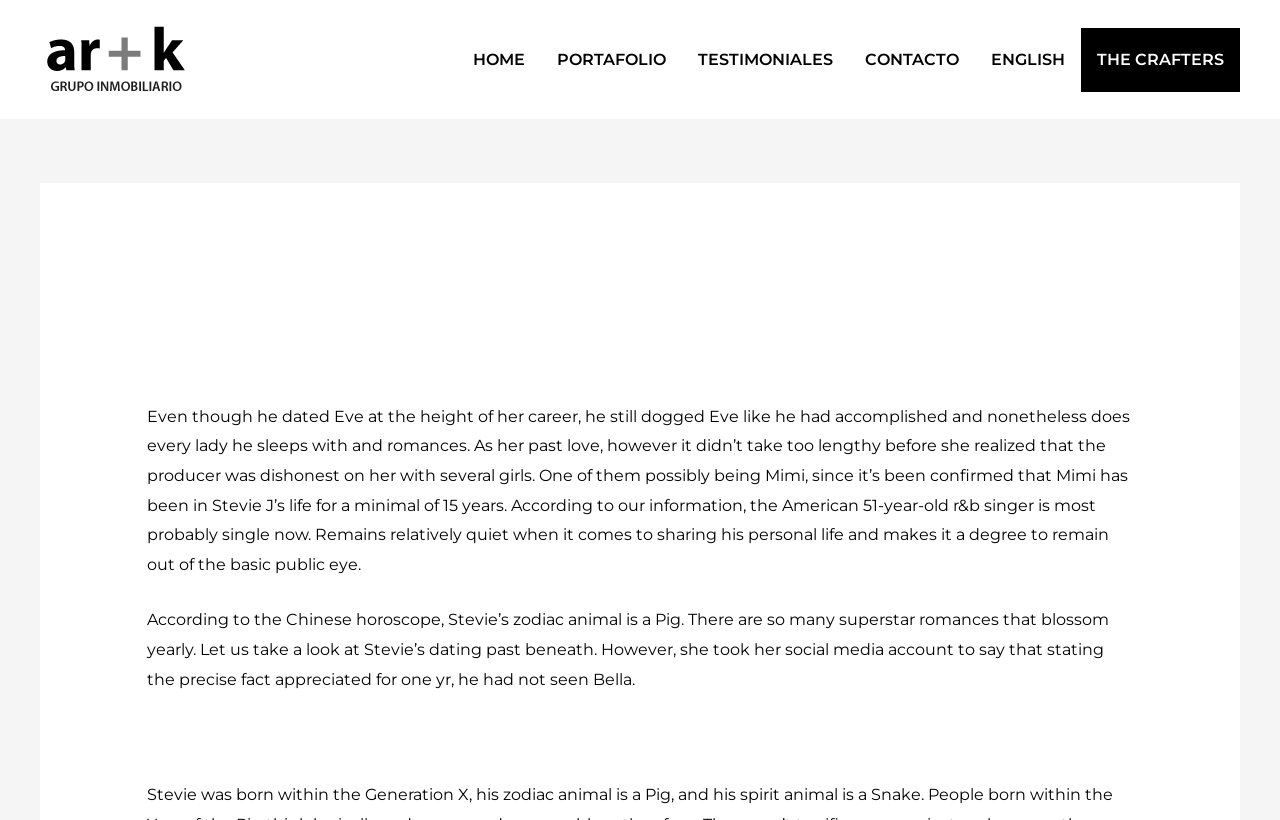Specify the bounding box coordinates of the region I need to click to perform the following instruction: "Click on the 'PORTAFOLIO' link". The coordinates must be four float numbers in the range of 0 to 1, i.e., [left, top, right, bottom].

[0.423, 0.034, 0.533, 0.112]